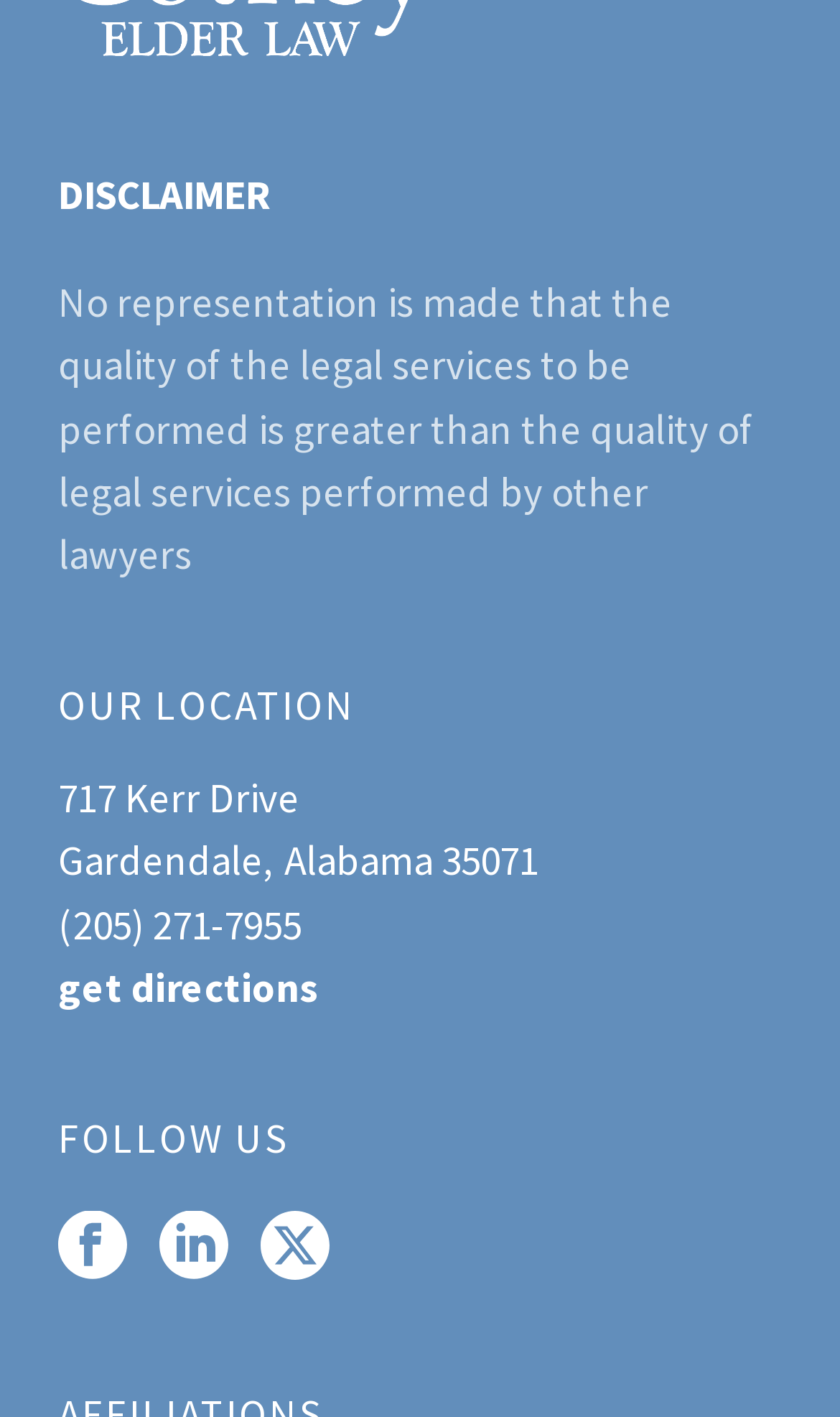Specify the bounding box coordinates of the area to click in order to execute this command: 'follow us on linkedin'. The coordinates should consist of four float numbers ranging from 0 to 1, and should be formatted as [left, top, right, bottom].

[0.19, 0.854, 0.272, 0.907]